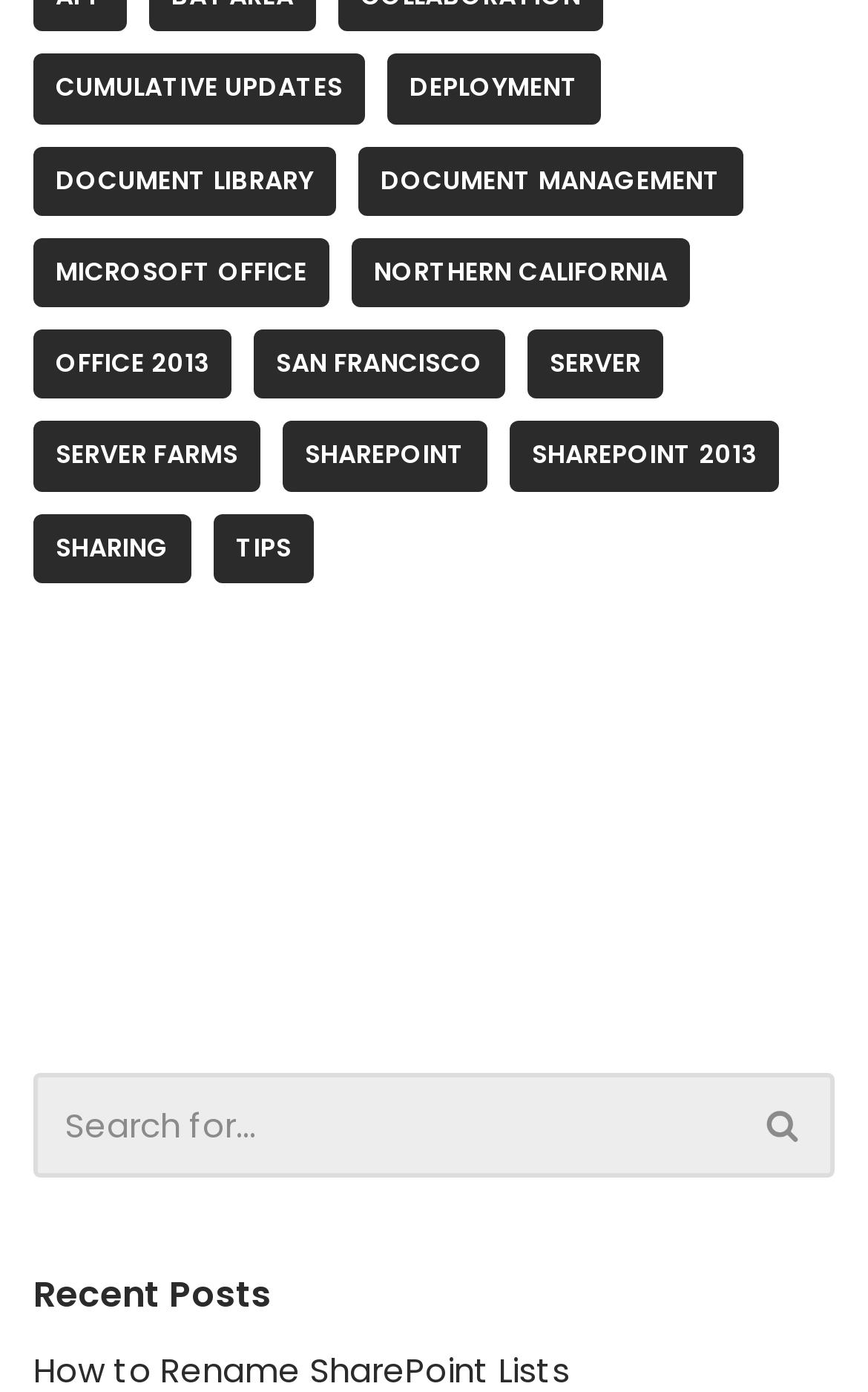What is the location of the 'SHAREPOINT' link?
Using the information from the image, give a concise answer in one word or a short phrase.

Middle left